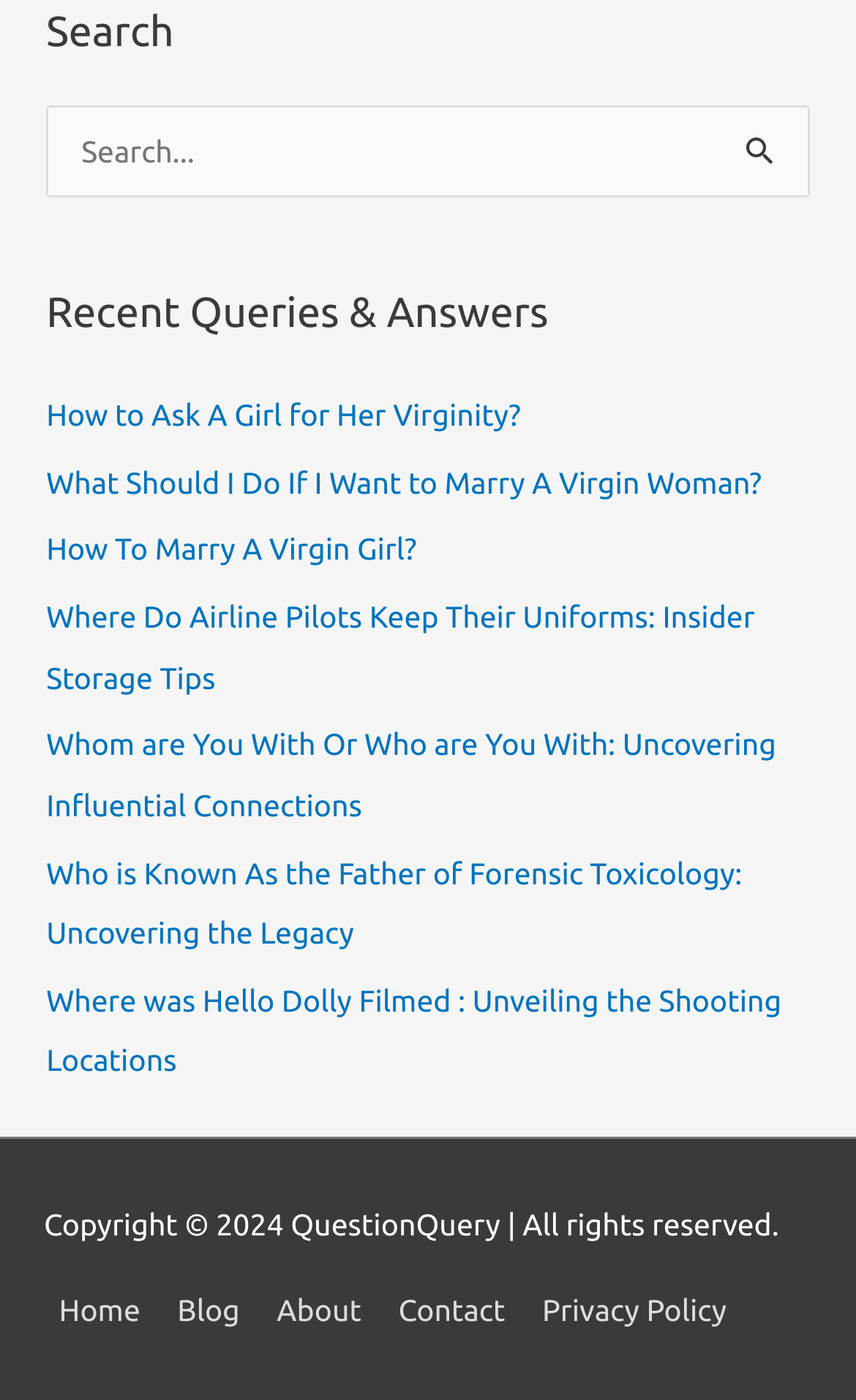What is the category of the recent queries listed?
Make sure to answer the question with a detailed and comprehensive explanation.

The recent queries listed under the 'Recent Queries & Answers' section cover a range of topics, including relationships, marriage, and general knowledge. There is no specific category that dominates the list, suggesting that the webpage is a general knowledge or Q&A platform.